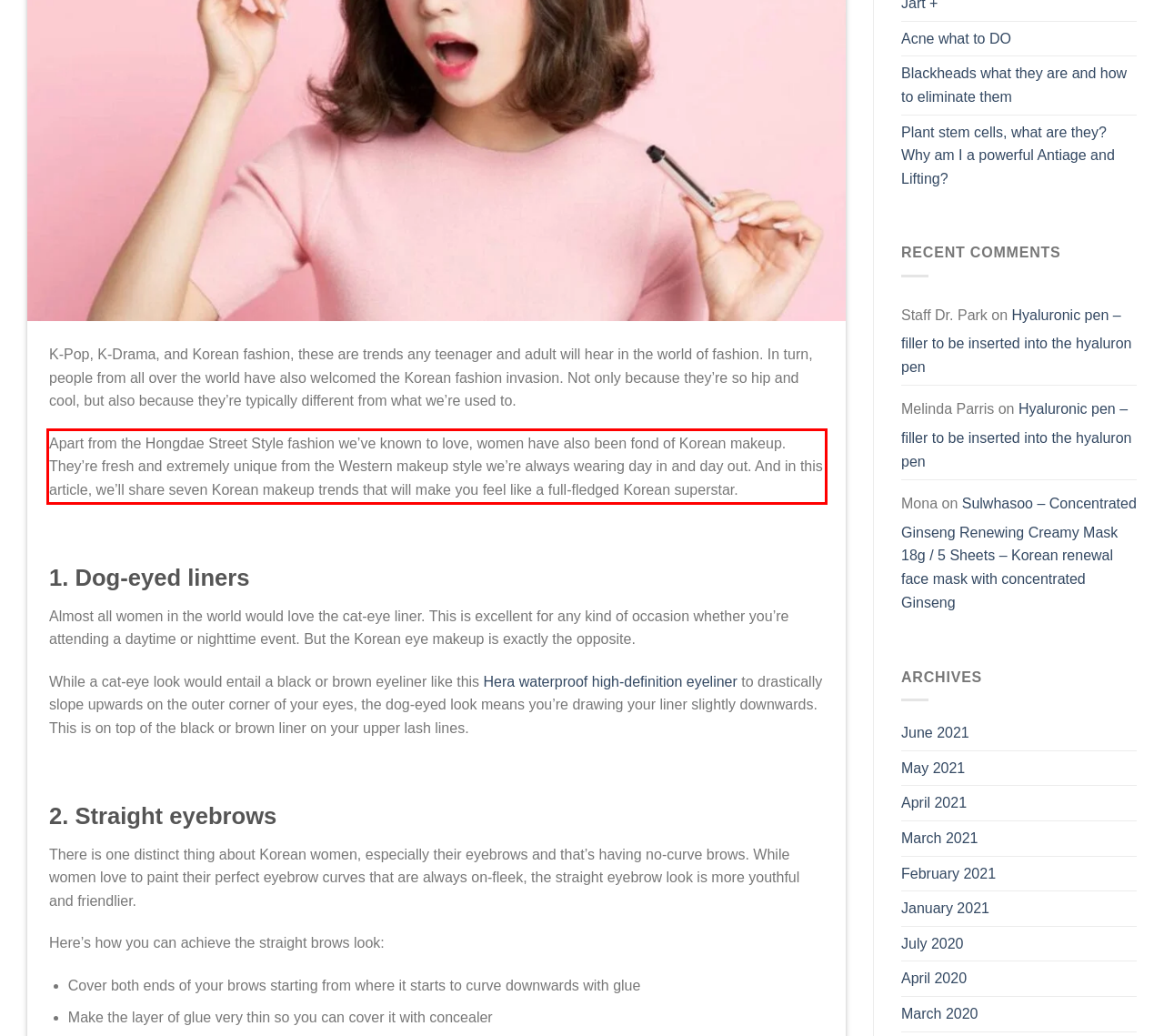Observe the screenshot of the webpage that includes a red rectangle bounding box. Conduct OCR on the content inside this red bounding box and generate the text.

Apart from the Hongdae Street Style fashion we’ve known to love, women have also been fond of Korean makeup. They’re fresh and extremely unique from the Western makeup style we’re always wearing day in and day out. And in this article, we’ll share seven Korean makeup trends that will make you feel like a full-fledged Korean superstar.